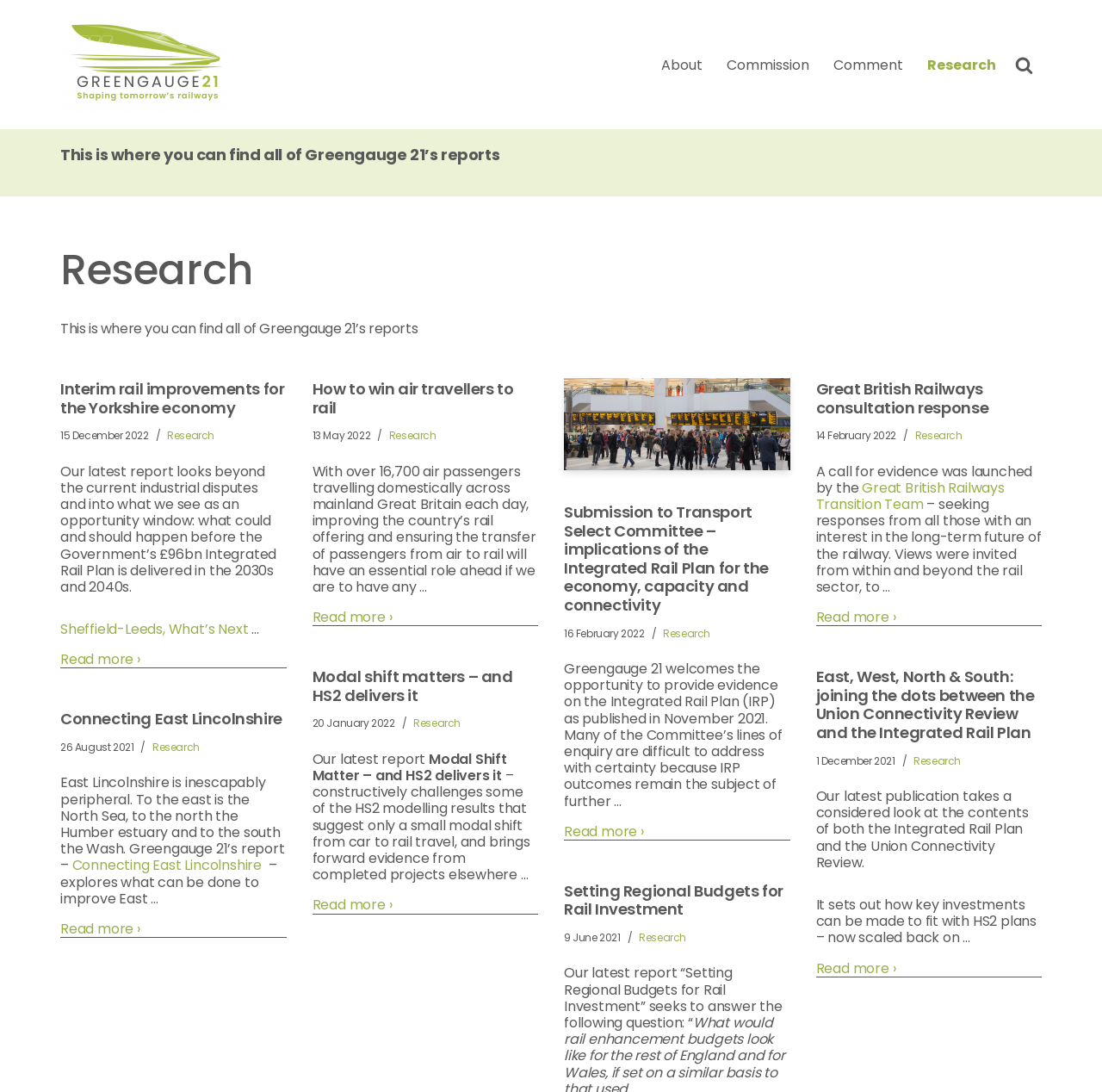Provide a short, one-word or phrase answer to the question below:
What is the purpose of the 'Search' link?

To search the website